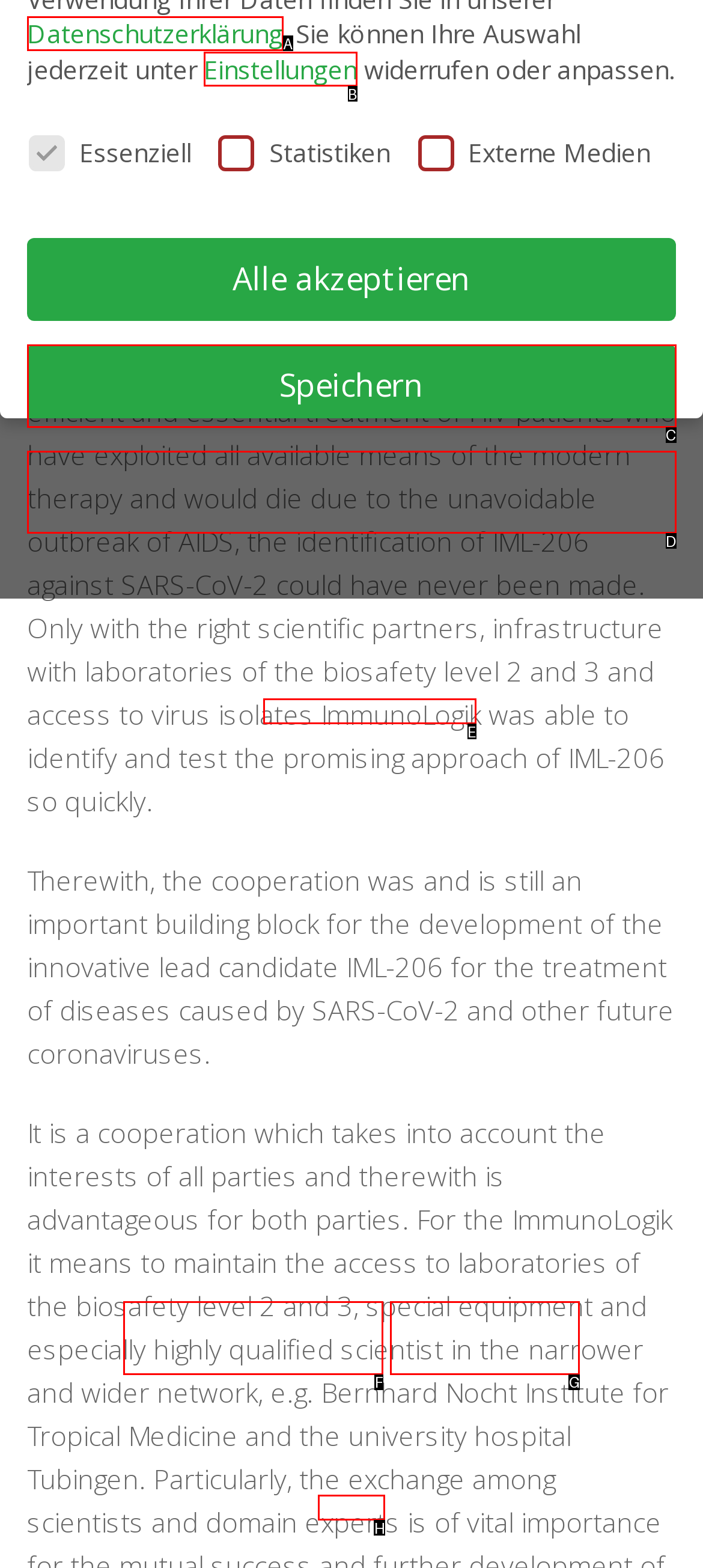Select the letter of the UI element that best matches: Alle akzeptieren
Answer with the letter of the correct option directly.

F